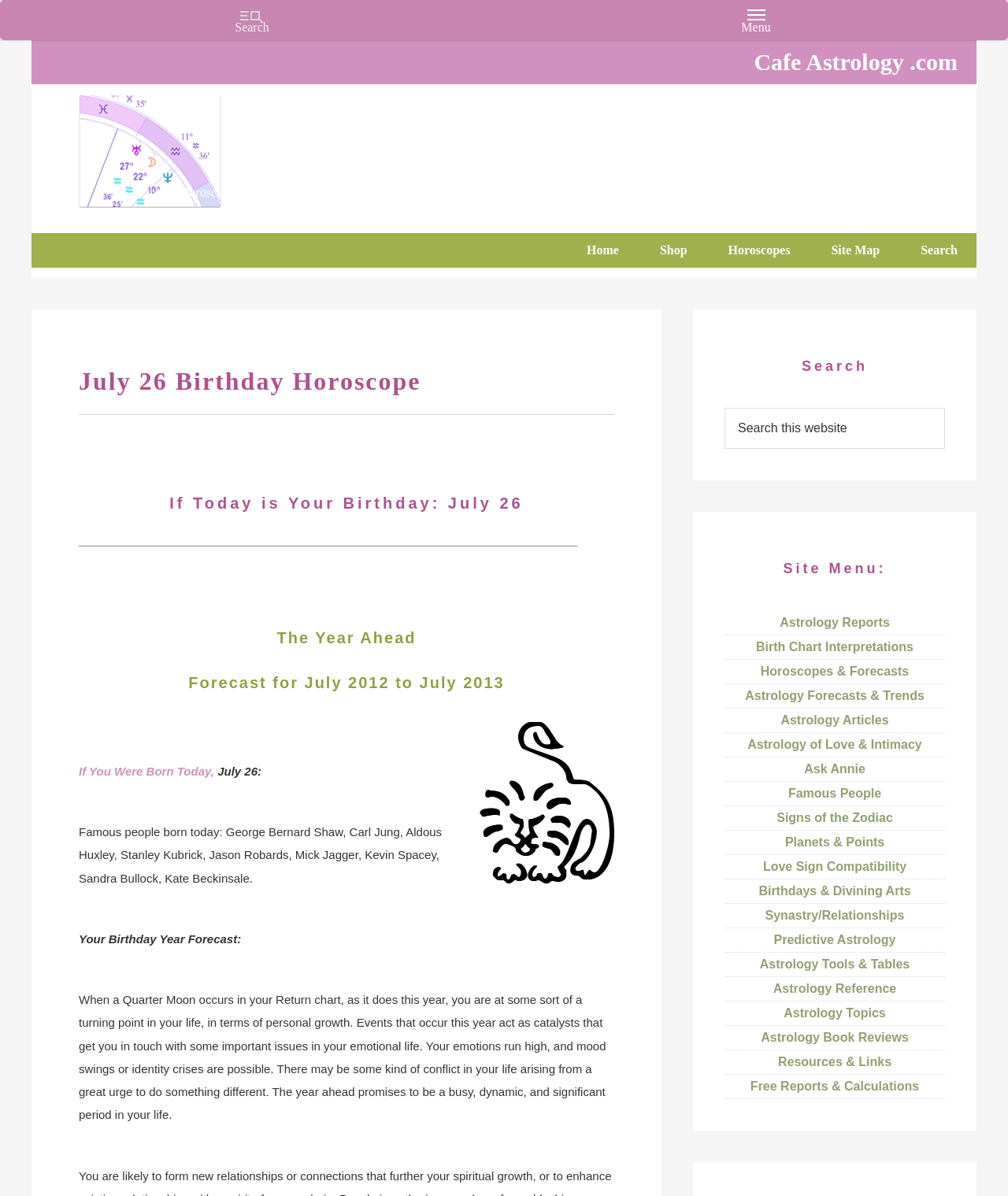What type of content is available on the website?
Give a single word or phrase as your answer by examining the image.

Astrology-related content